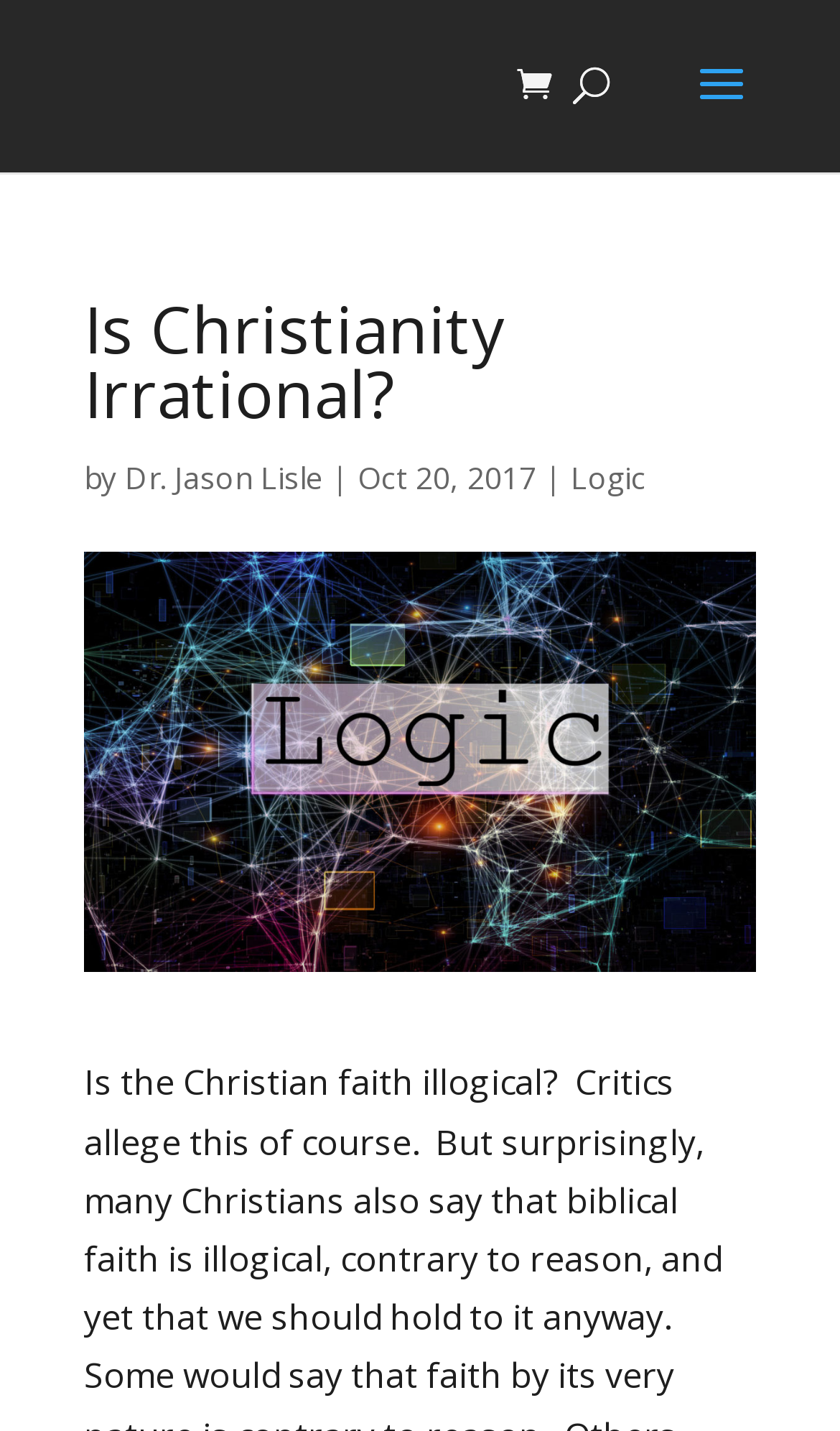Generate the text of the webpage's primary heading.

Is Christianity Irrational?